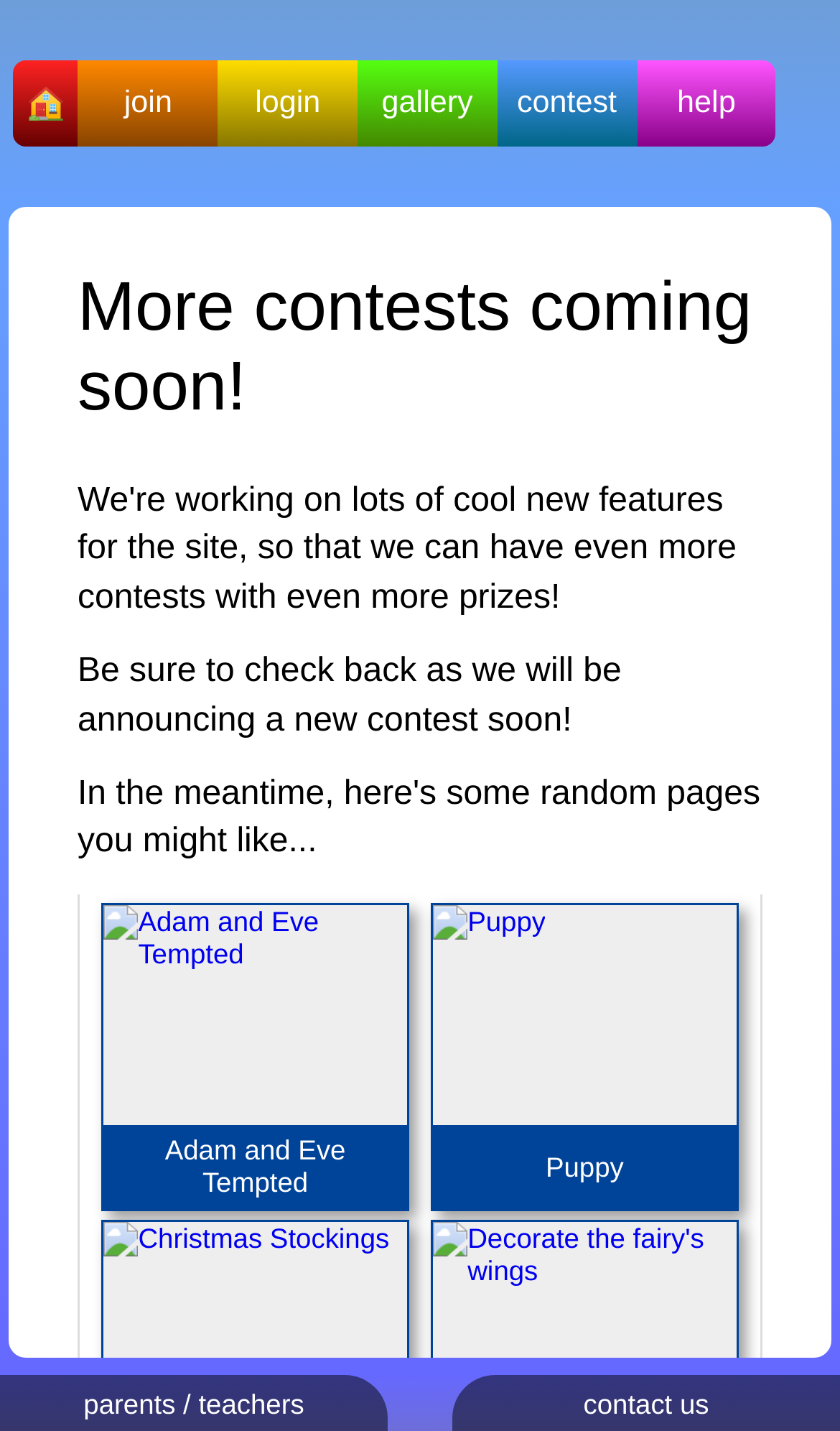Explain the webpage in detail.

This webpage is about coloring contests, with a focus on news and results. At the top left corner, there is a home icon () and links to "join" and "login" next to each other. To the right of these links, there are three more links: "gallery", "contest", and "help". 

Below these links, there is a heading that announces "More contests coming soon!" followed by a paragraph of text that encourages visitors to check back for new contest announcements. 

Underneath this section, there are two columns of content. The left column features a link to a contest called "Adam and Eve Tempted" with a corresponding image below it. The right column has a link to a contest called "Puppy" with its own image below it. 

Further down, there are two more images, one for a "Christmas Stockings" contest and another for a "Decorate the fairy's wings" contest. 

At the very bottom of the page, there are two links: "parents / teachers" on the left and "contact us" on the right.